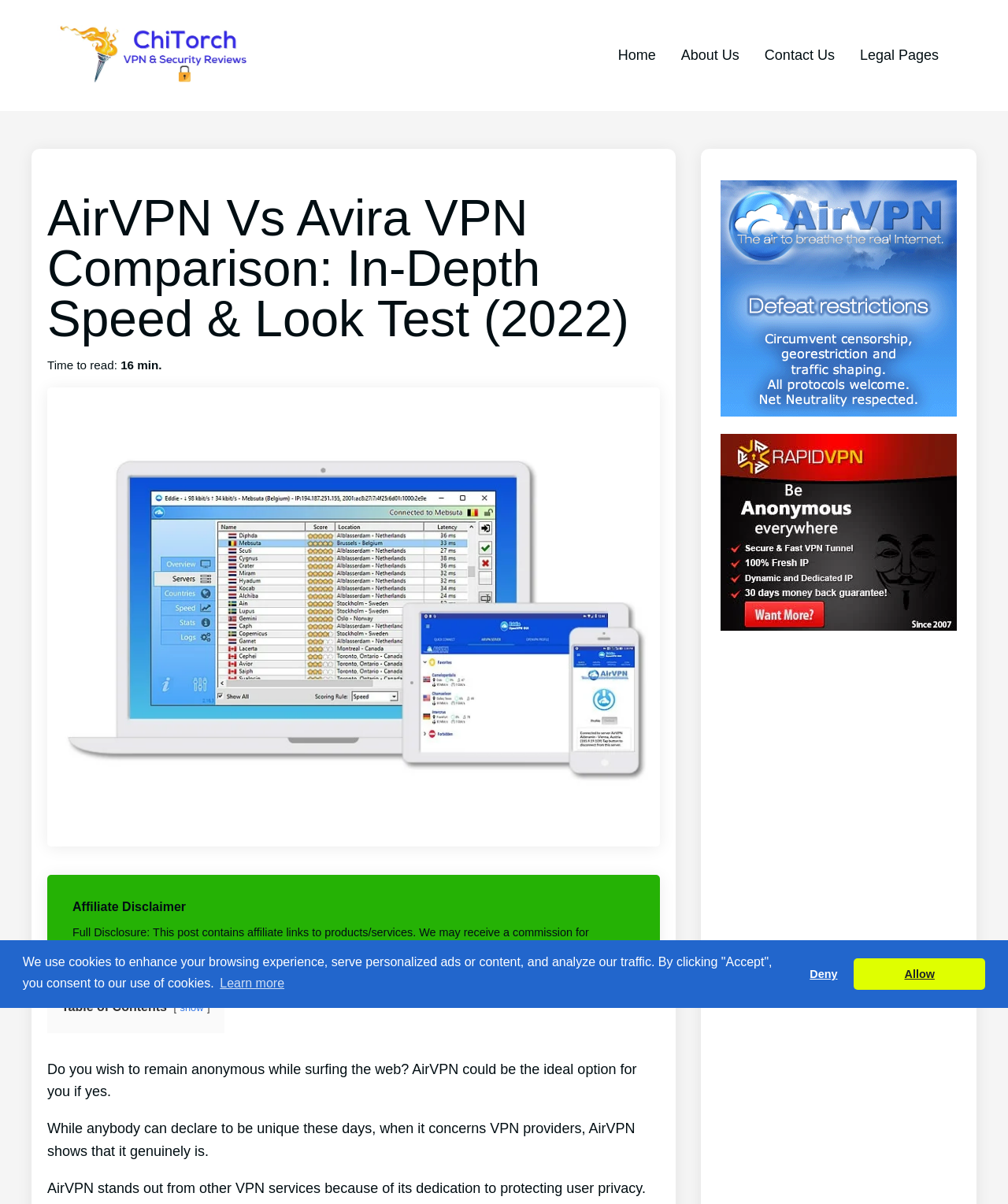What is the purpose of the 'Table of Contents' section?
Please provide a detailed and comprehensive answer to the question.

The 'Table of Contents' section is typically used to provide a quick overview of the article's structure and allow users to navigate to specific sections easily. In this case, the section is likely used to help users jump to specific parts of the article.